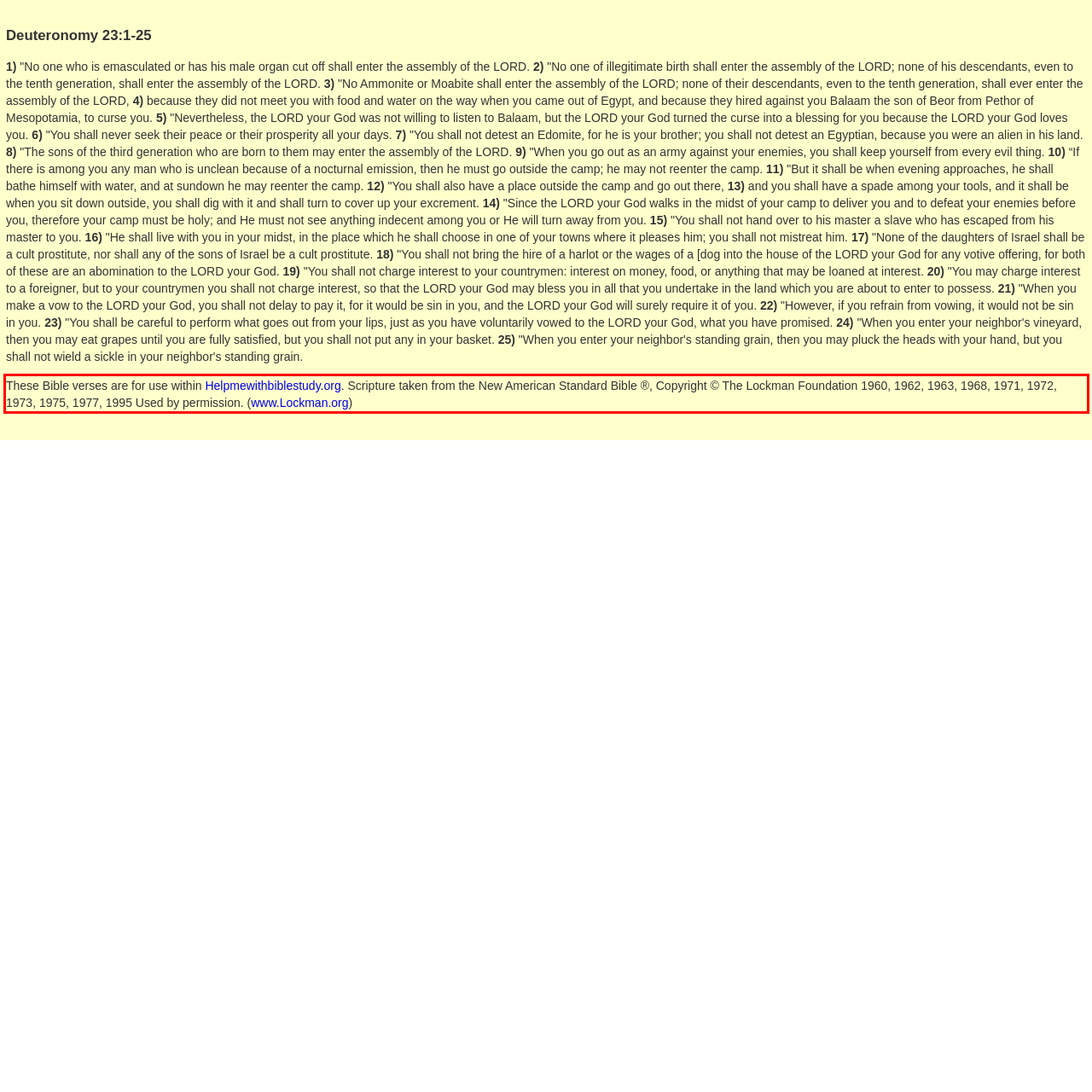You have a screenshot of a webpage with a UI element highlighted by a red bounding box. Use OCR to obtain the text within this highlighted area.

These Bible verses are for use within Helpmewithbiblestudy.org. Scripture taken from the New American Standard Bible ®, Copyright © The Lockman Foundation 1960, 1962, 1963, 1968, 1971, 1972, 1973, 1975, 1977, 1995 Used by permission. (www.Lockman.org)